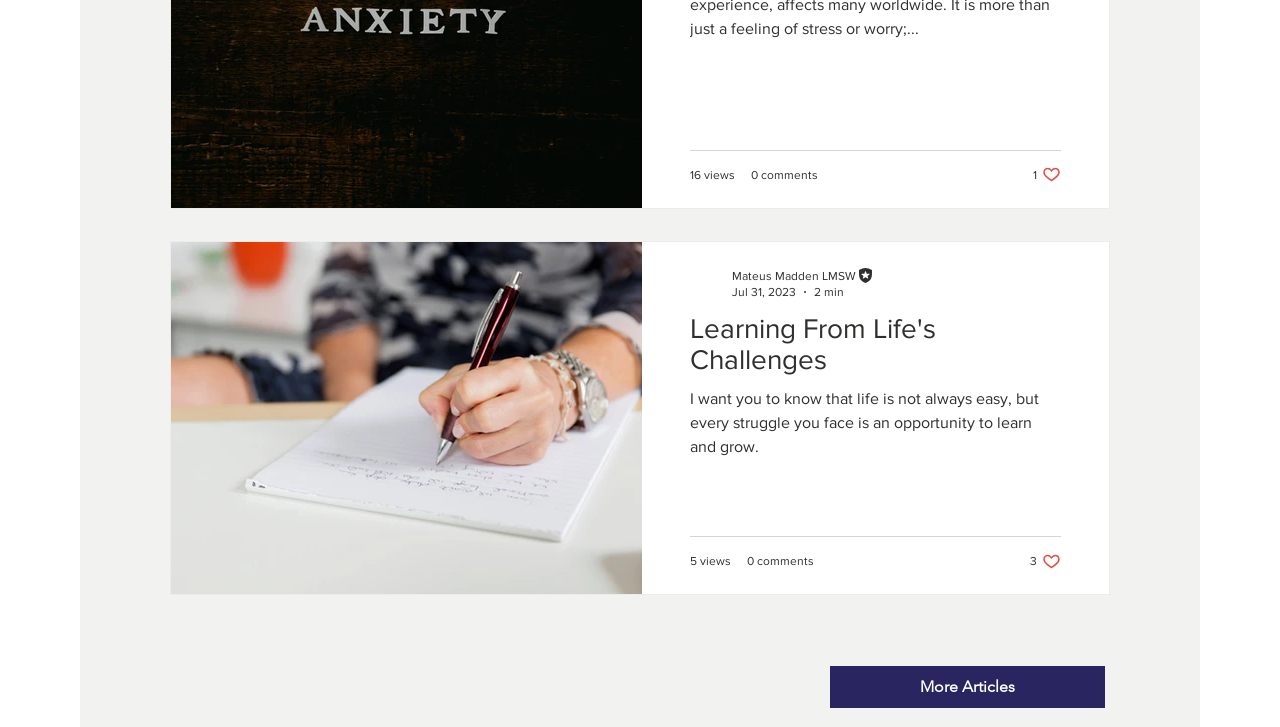Point out the bounding box coordinates of the section to click in order to follow this instruction: "View the article 'Learning From Life's Challenges'".

[0.539, 0.428, 0.829, 0.532]